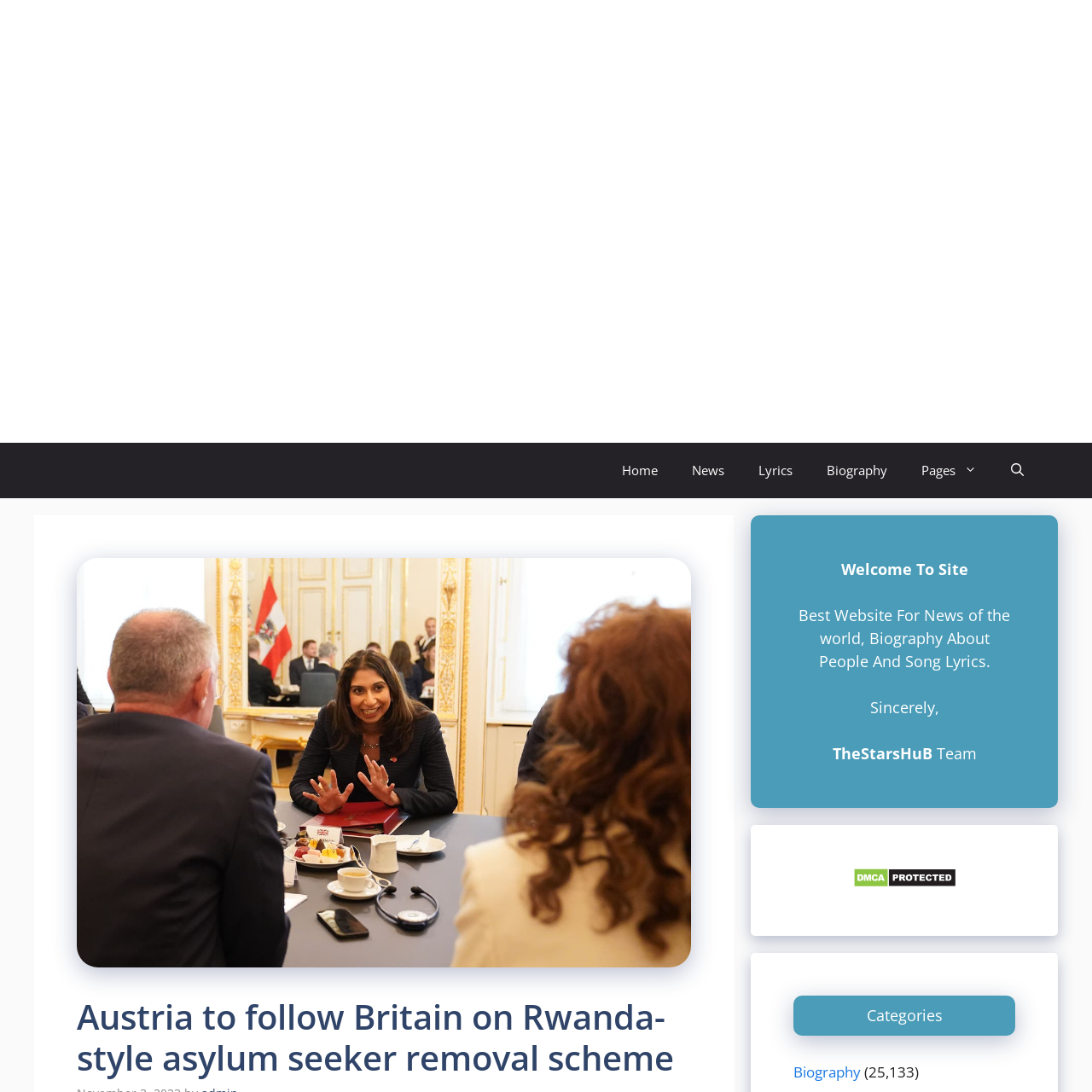What are the categories available on this website?
Please provide a detailed answer to the question.

The categories available on this website can be found at the bottom of the webpage, where it says 'Categories'. There is a link to 'Biography' and possibly other categories, but they are not explicitly listed.